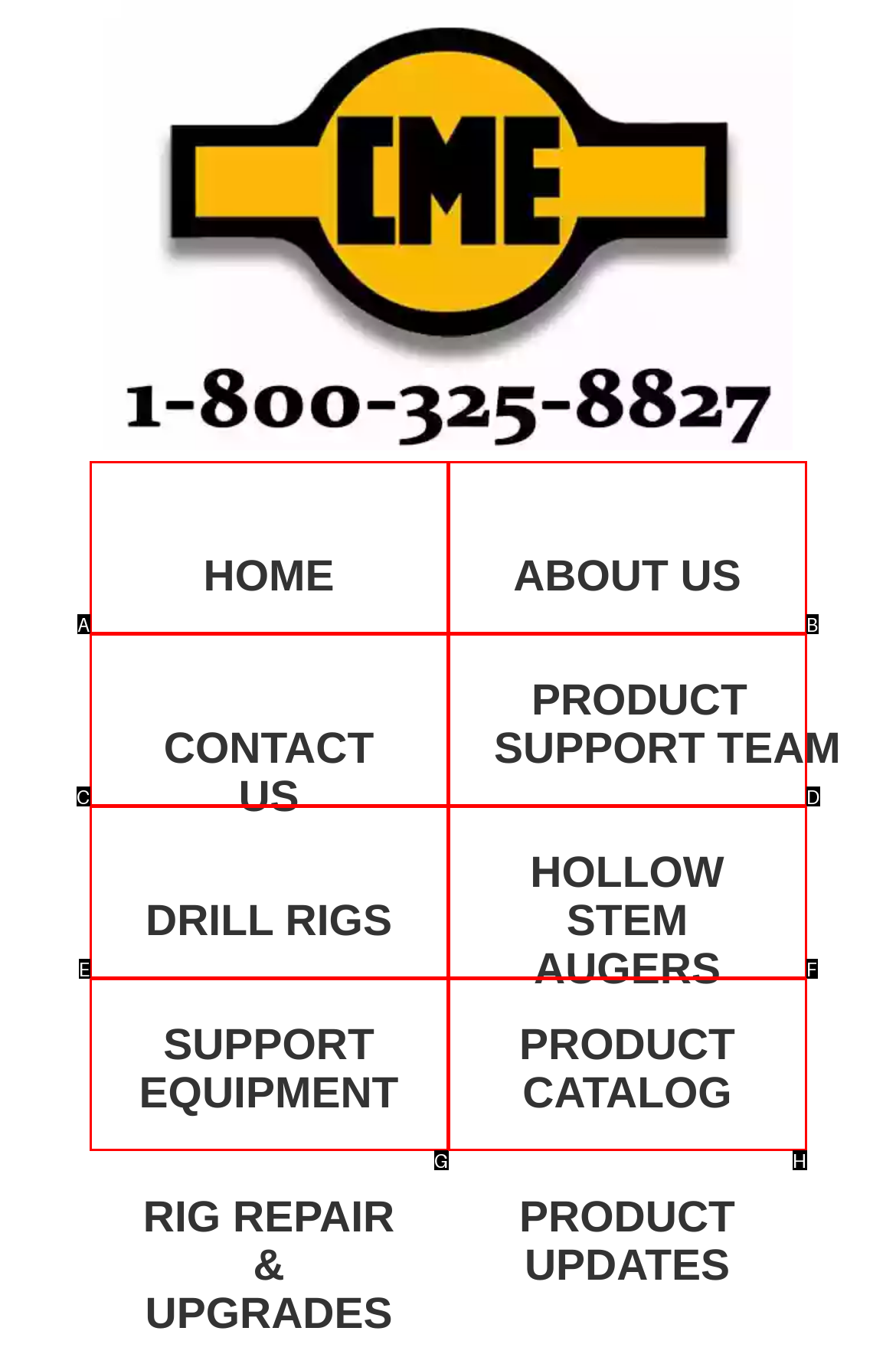Which option is described as follows: DRILL RIGS
Answer with the letter of the matching option directly.

E